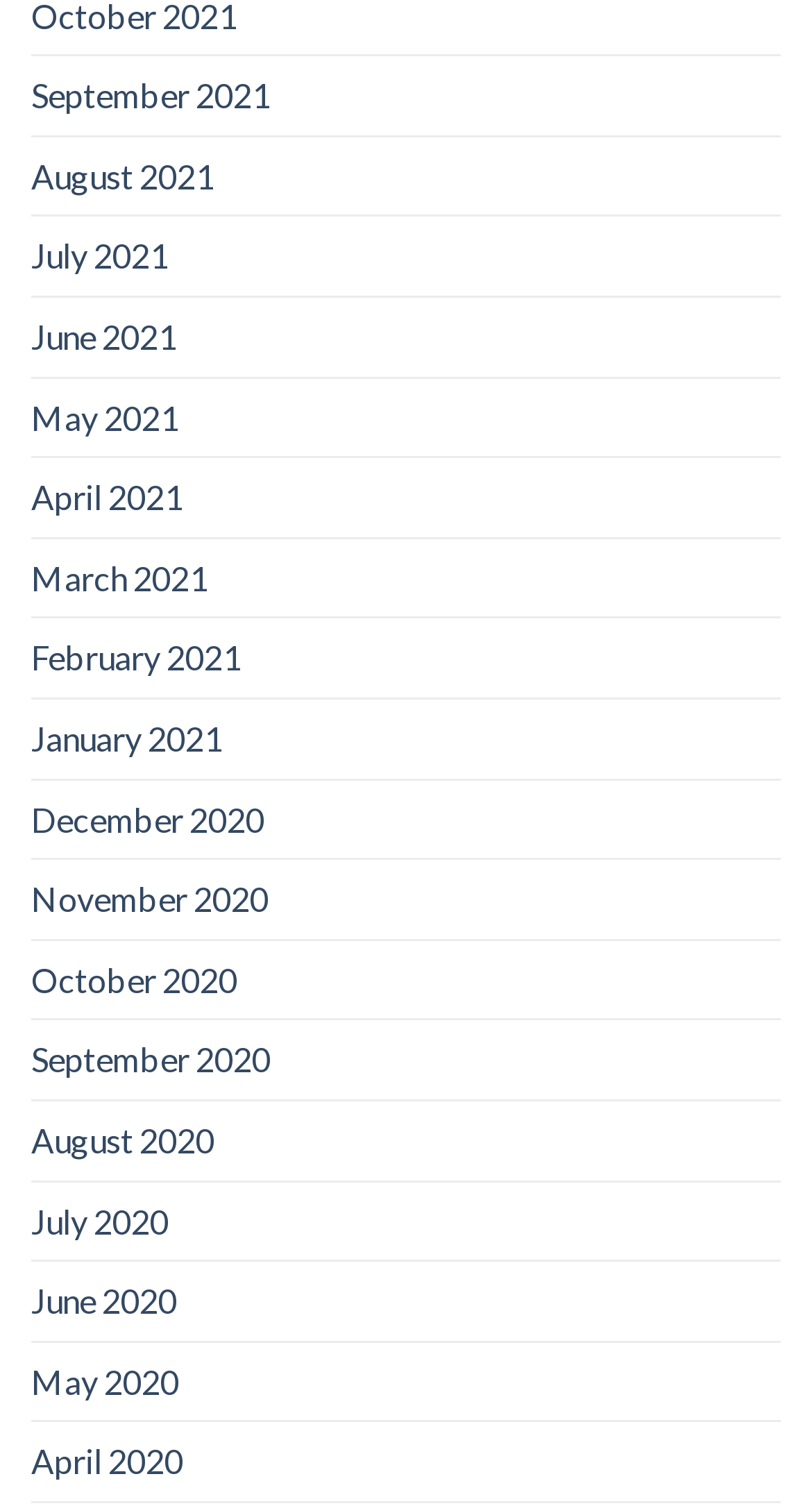Using the details in the image, give a detailed response to the question below:
What is the earliest month listed?

By examining the list of links, I found that the earliest month listed is April 2020, which is located at the bottom of the list.